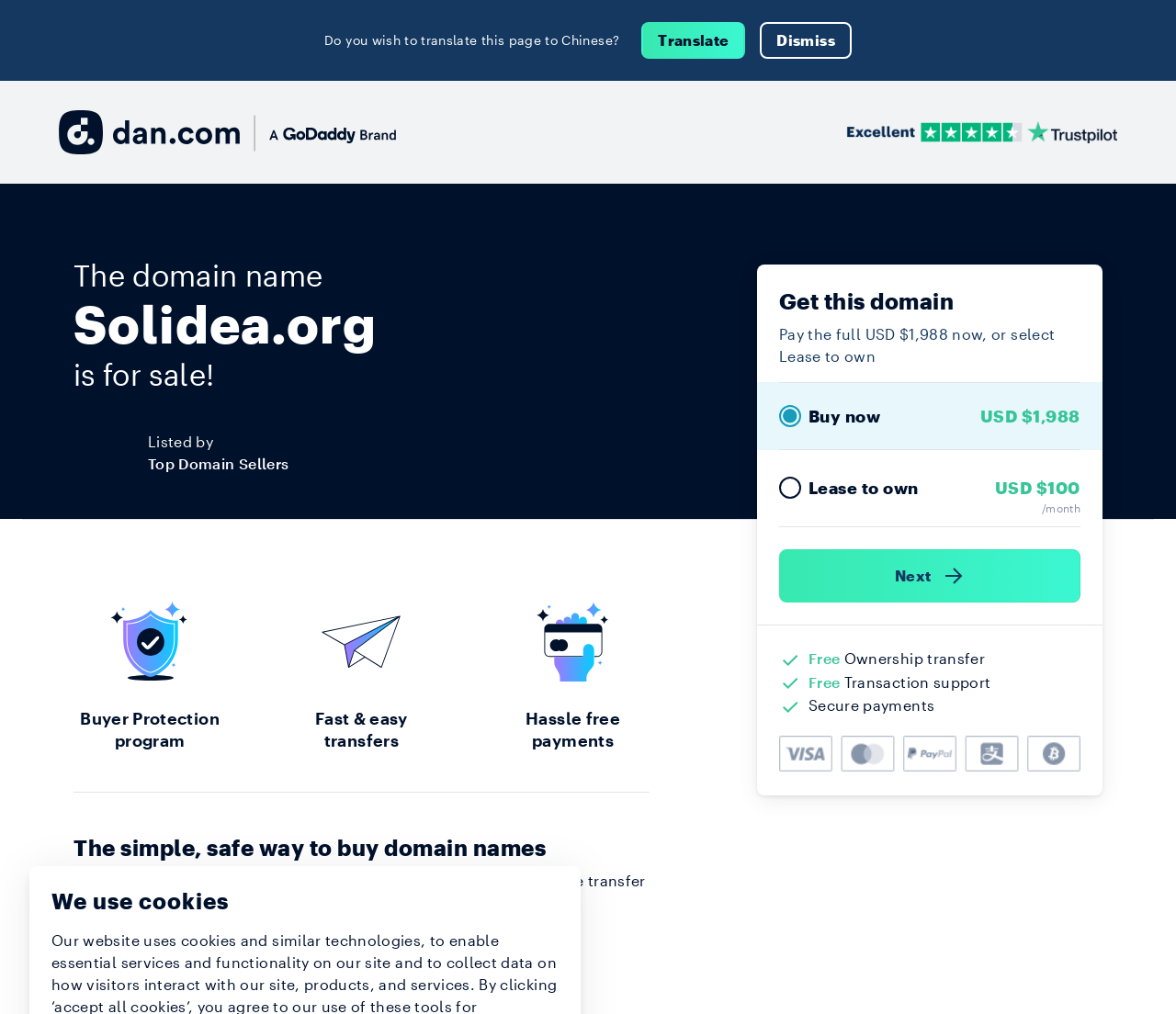Explain the webpage in detail, including its primary components.

The webpage is about selling the domain name Solidea.org. At the top, there is a translation option to Chinese, with a "Translate" and "Dismiss" button. Below this, there is a Trustpilot logo with a link. 

The main content starts with a heading "Solidea.org" and a description "is for sale!" in a prominent font. There is a link to "Top Domain Sellers" with an image on the left side. The domain is listed by someone, and there is an option to "Get this domain" with a "Buy now" and "Lease to own" option. The "Buy now" option costs USD $1,988, and the "Lease to own" option costs USD $100.

Below this, there are three sections with icons and text, describing the benefits of buying the domain, including "Free Ownership transfer", "Transaction support", and "Secure payments". 

A horizontal separator divides the page, followed by a section highlighting the "Buyer Protection program", "Fast & easy transfers", and "Hassle free payments". 

Another horizontal separator divides the page again, followed by a heading "The simple, safe way to buy domain names" and a paragraph describing the process. There is a link to "Here’s how it works" with an image. 

At the bottom of the page, there is a notice "We use cookies".